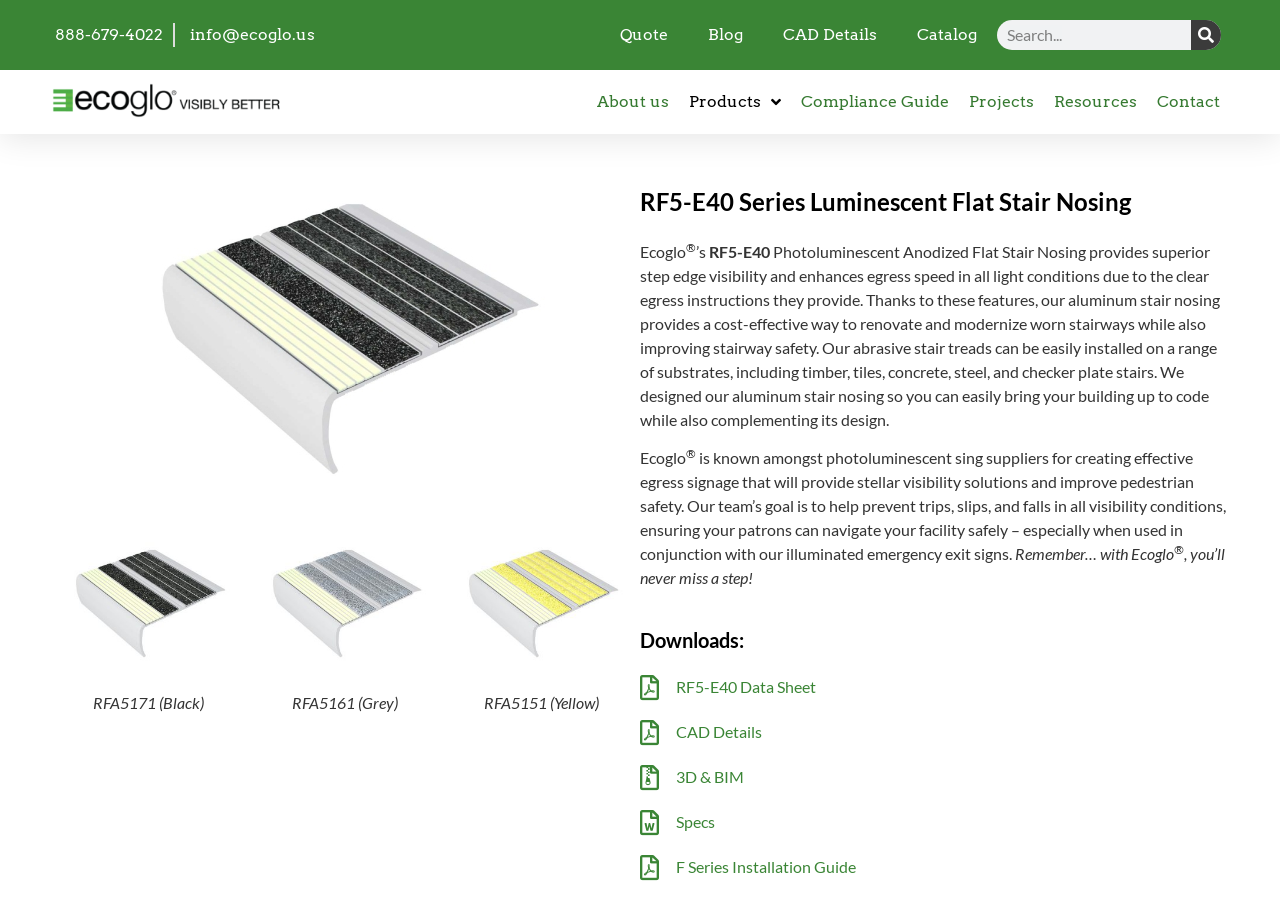What is the name of the company that manufactures the RF5-E40 Series?
Please provide a single word or phrase based on the screenshot.

Ecoglo